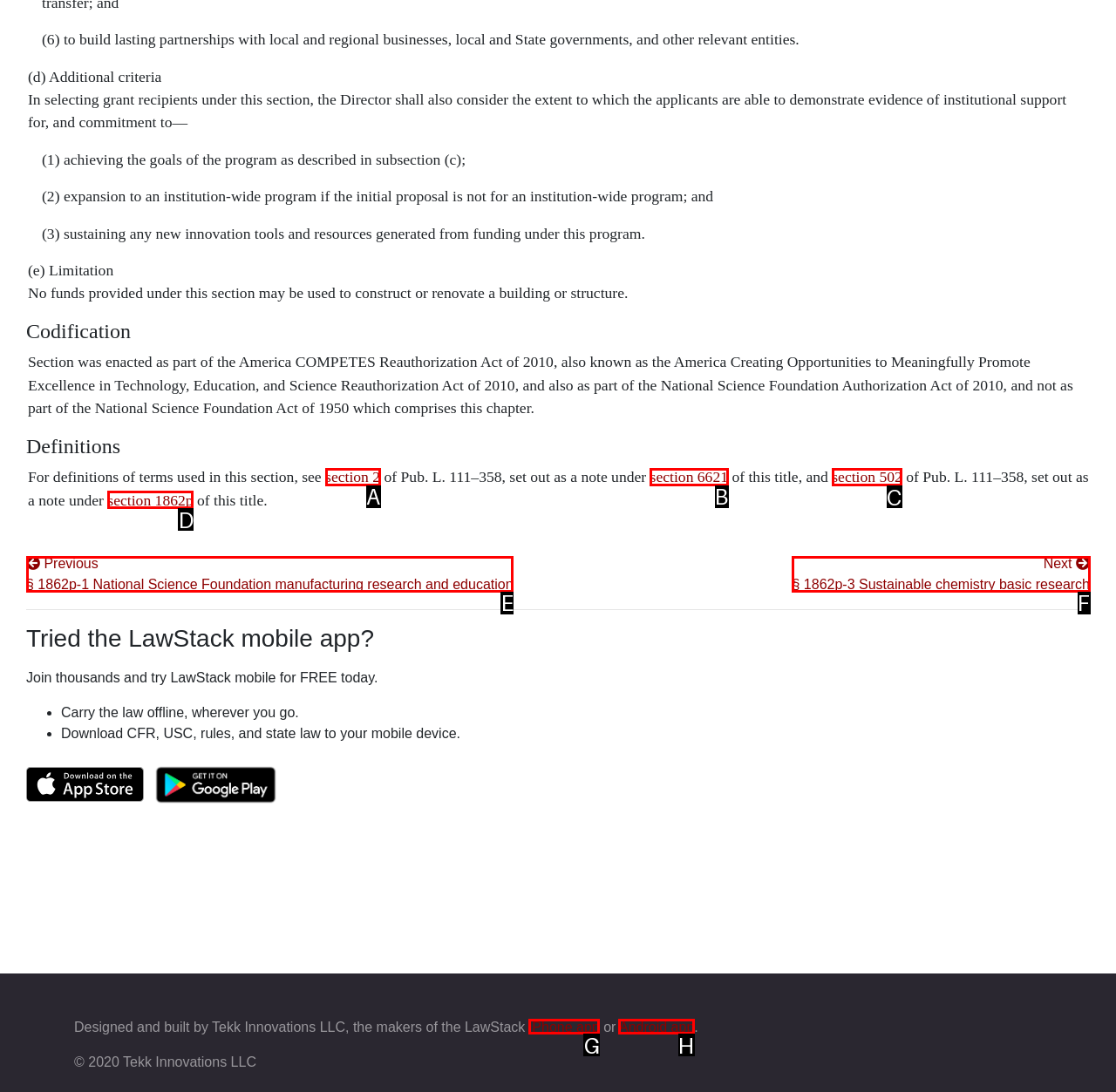Tell me the correct option to click for this task: Click 'section 502'
Write down the option's letter from the given choices.

C